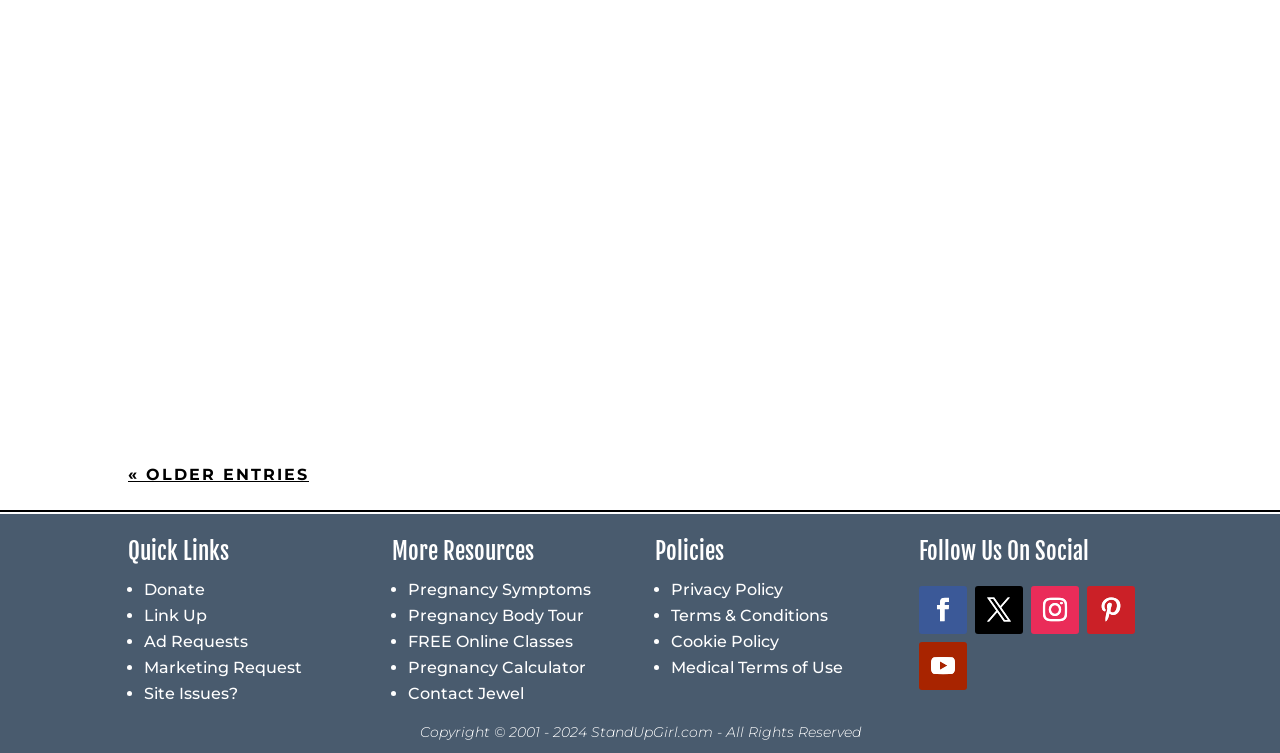What are the quick links provided on the webpage?
Using the image as a reference, answer the question with a short word or phrase.

Donate, Link Up, Ad Requests, etc.